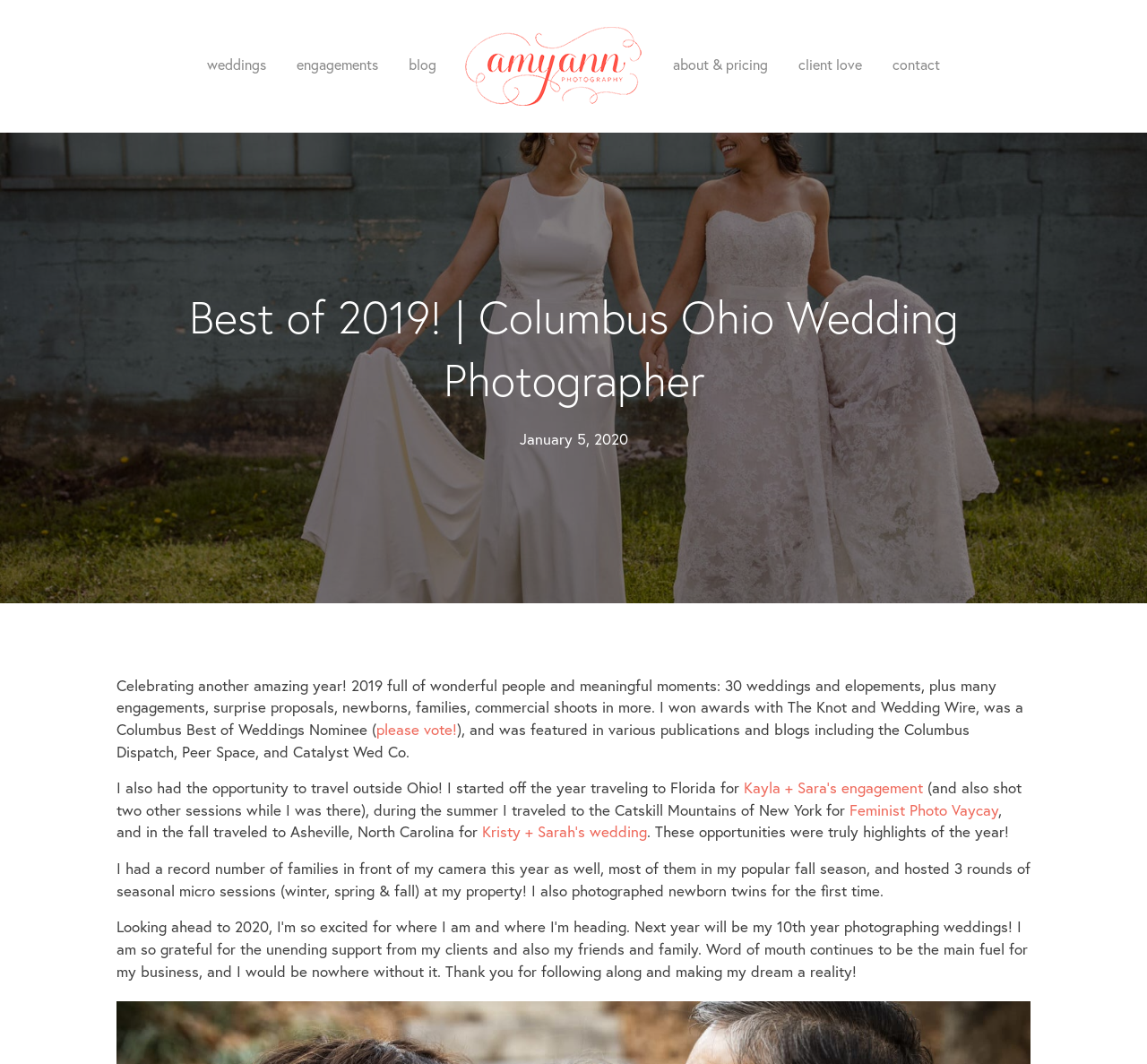Pinpoint the bounding box coordinates of the clickable area necessary to execute the following instruction: "Contact the photographer". The coordinates should be given as four float numbers between 0 and 1, namely [left, top, right, bottom].

[0.766, 0.039, 0.831, 0.083]